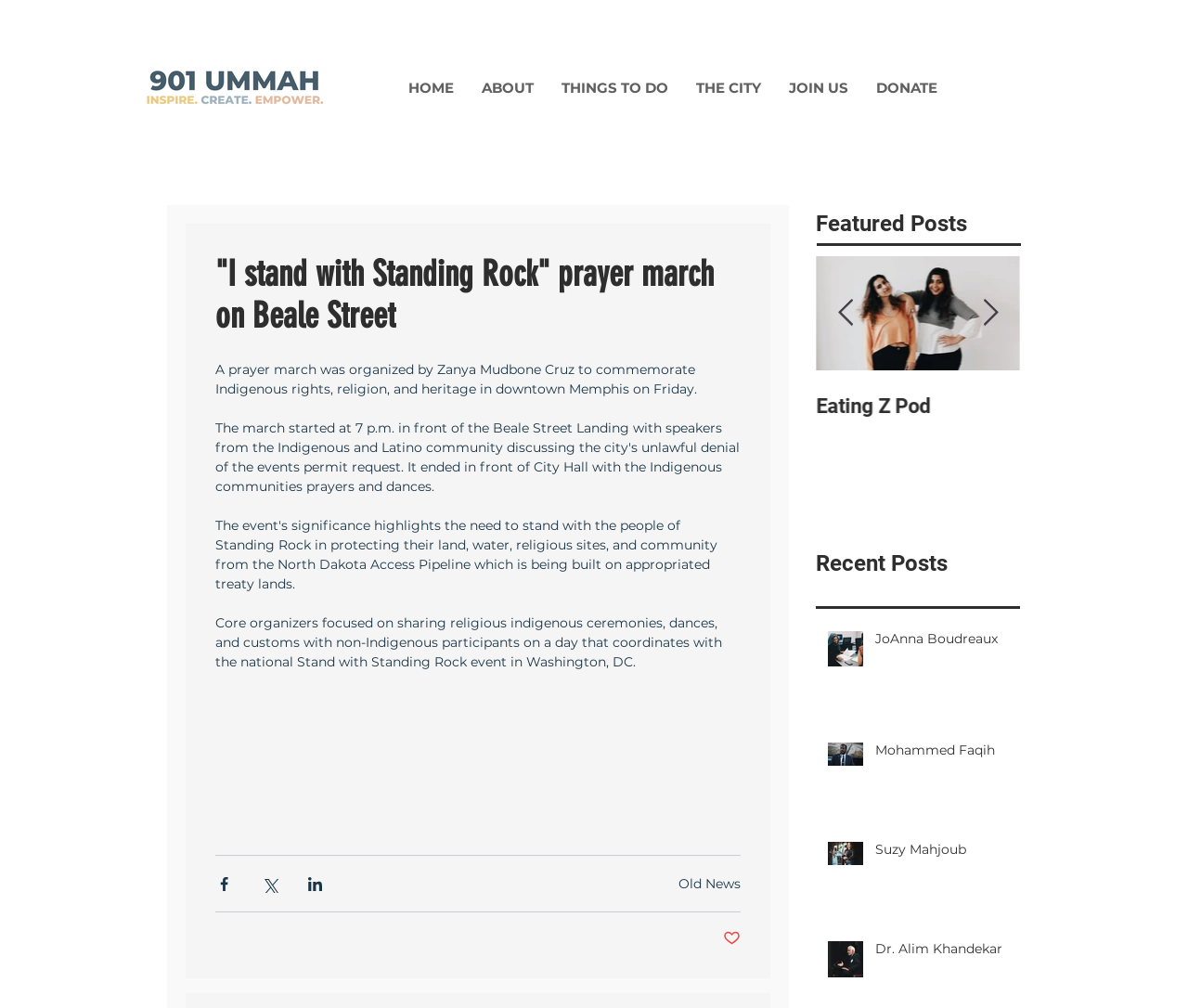What is the name of the event described in the article?
Carefully examine the image and provide a detailed answer to the question.

The article describes an event organized by Zanya Mudbone Cruz to commemorate Indigenous rights, religion, and heritage in downtown Memphis on Friday, which is referred to as a 'prayer march'.